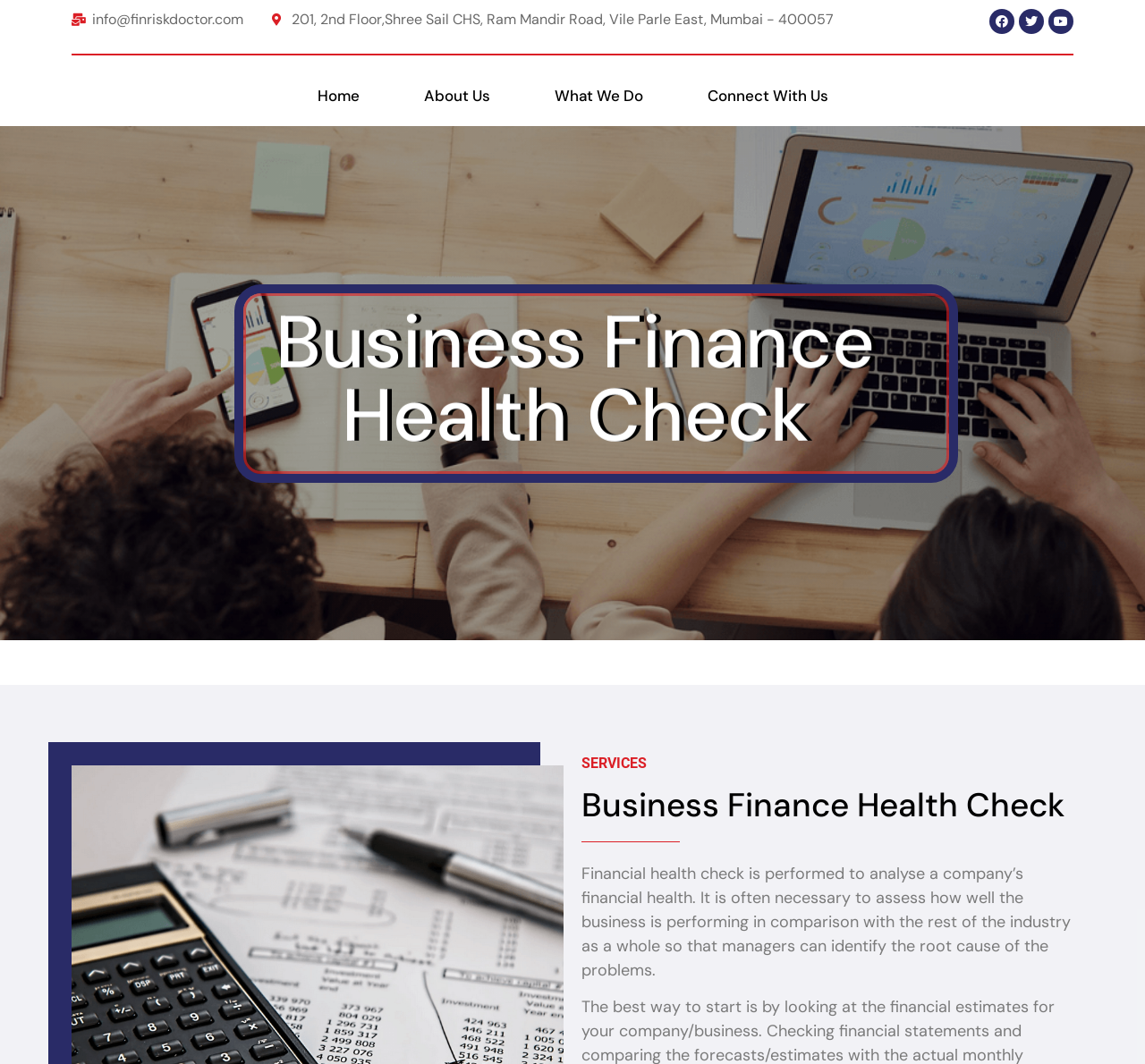Please identify the bounding box coordinates of the element that needs to be clicked to execute the following command: "Contact us via email". Provide the bounding box using four float numbers between 0 and 1, formatted as [left, top, right, bottom].

[0.062, 0.008, 0.222, 0.029]